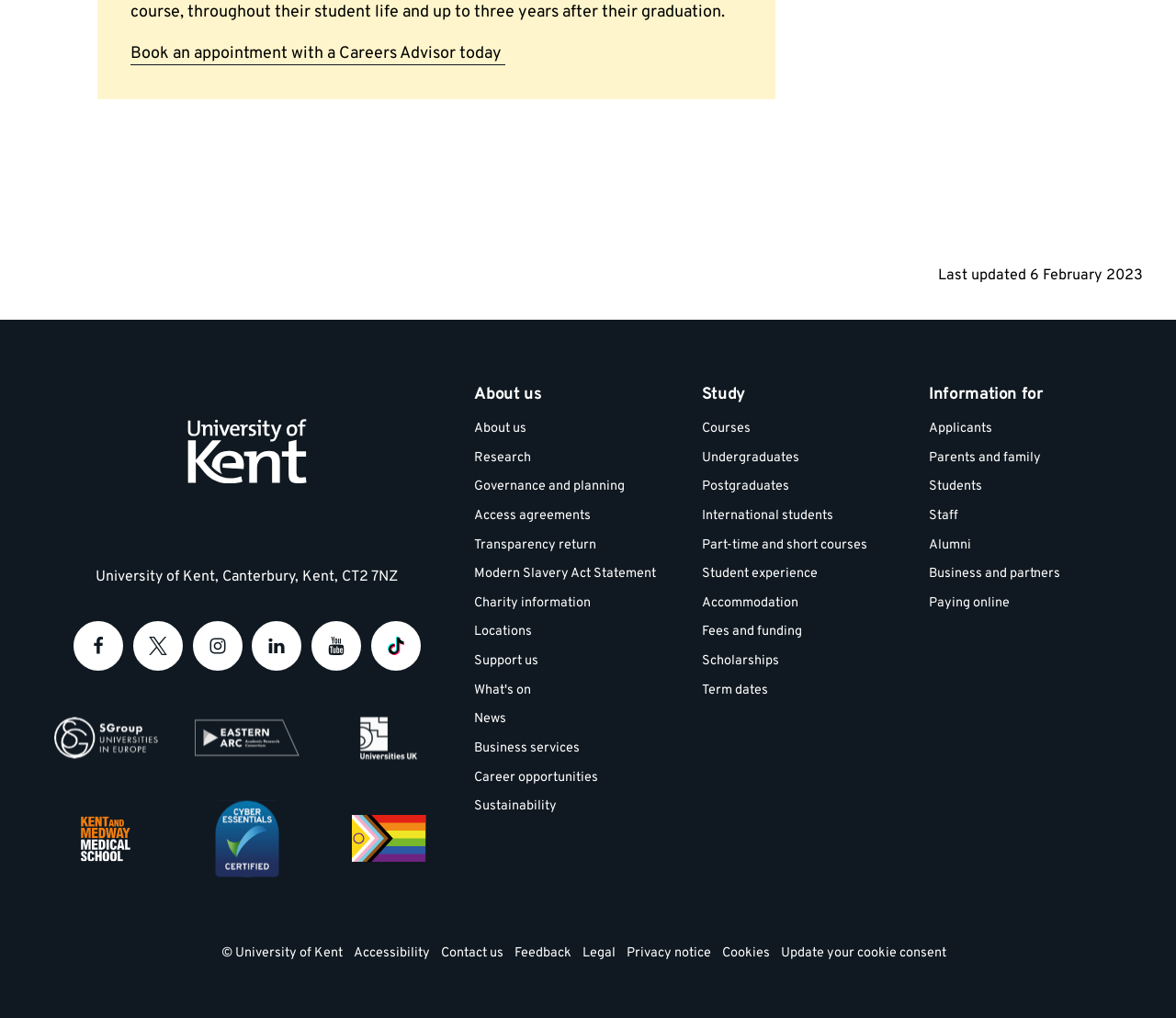Use a single word or phrase to answer this question: 
What type of links are listed under 'Social media links'?

Facebook, X, Instagram, LinkedIn, Youtube, TikTok